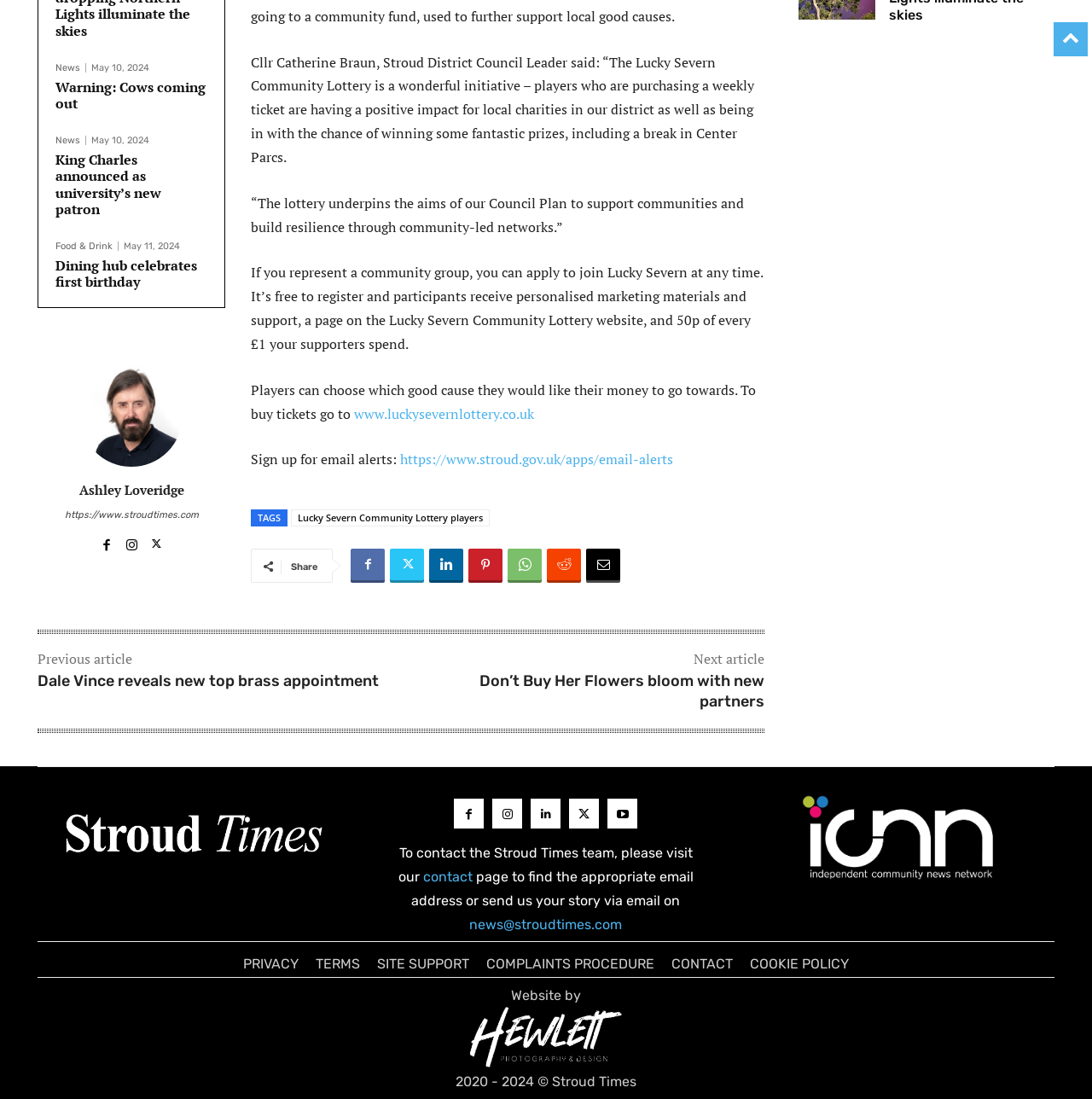Show the bounding box coordinates for the element that needs to be clicked to execute the following instruction: "Click on 'News'". Provide the coordinates in the form of four float numbers between 0 and 1, i.e., [left, top, right, bottom].

[0.051, 0.057, 0.079, 0.066]